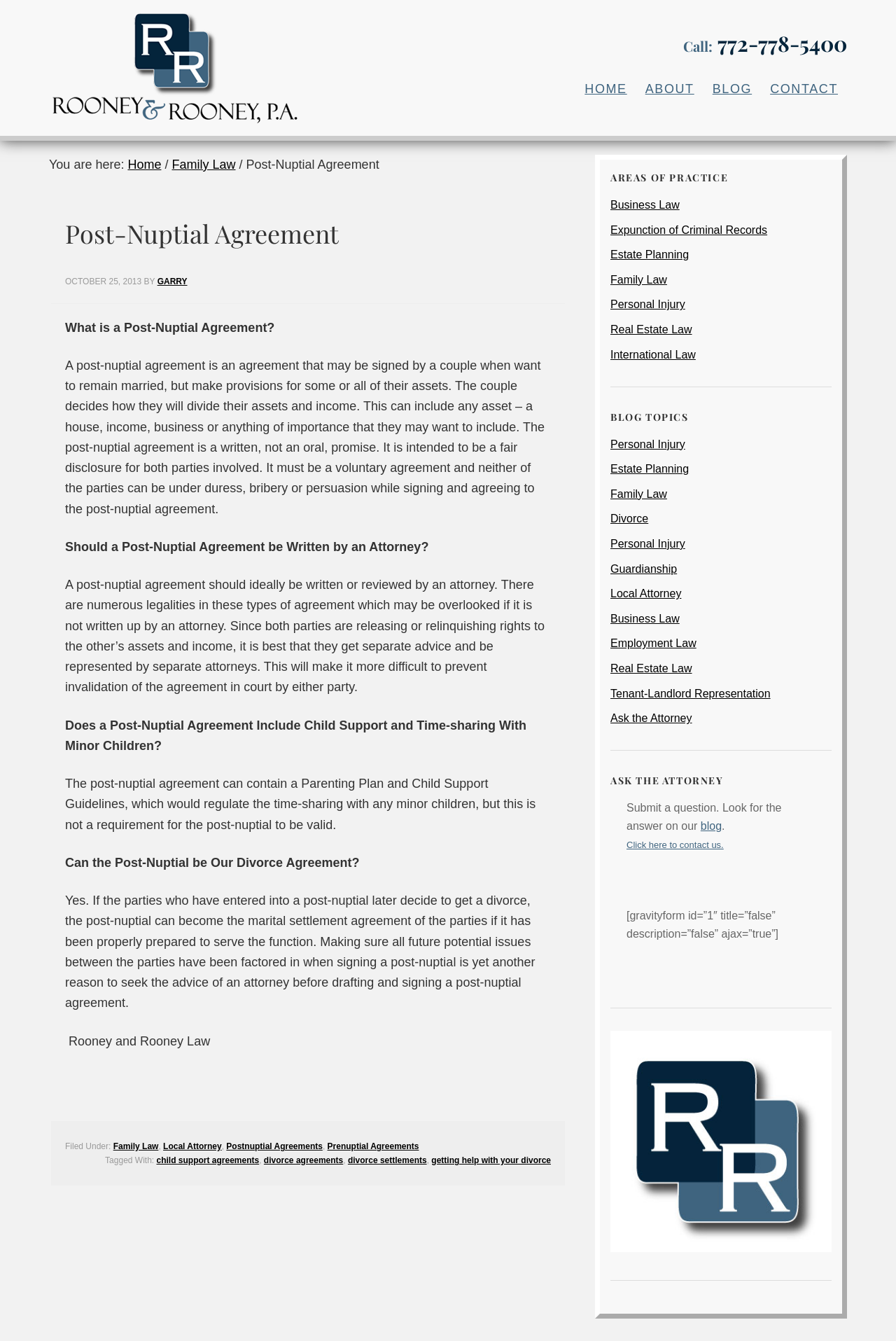How many areas of practice are listed in the sidebar?
Could you give a comprehensive explanation in response to this question?

The areas of practice are listed in the sidebar under the heading 'AREAS OF PRACTICE'. There are 11 links listed, including 'Business Law', 'Expunction of Criminal Records', 'Estate Planning', and others.